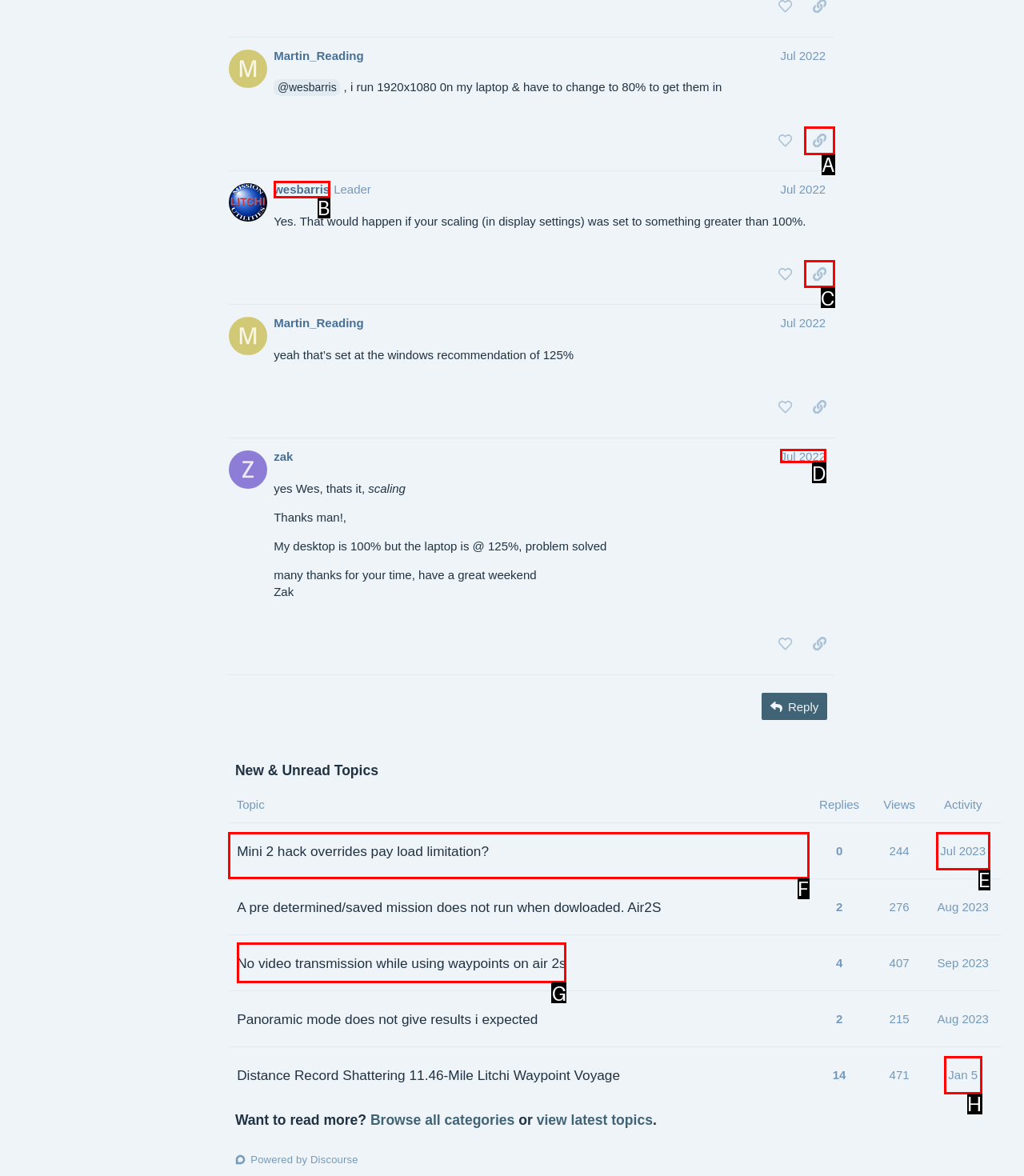Identify the correct UI element to click on to achieve the task: view topic 'Mini 2 hack overrides pay load limitation?'. Provide the letter of the appropriate element directly from the available choices.

F